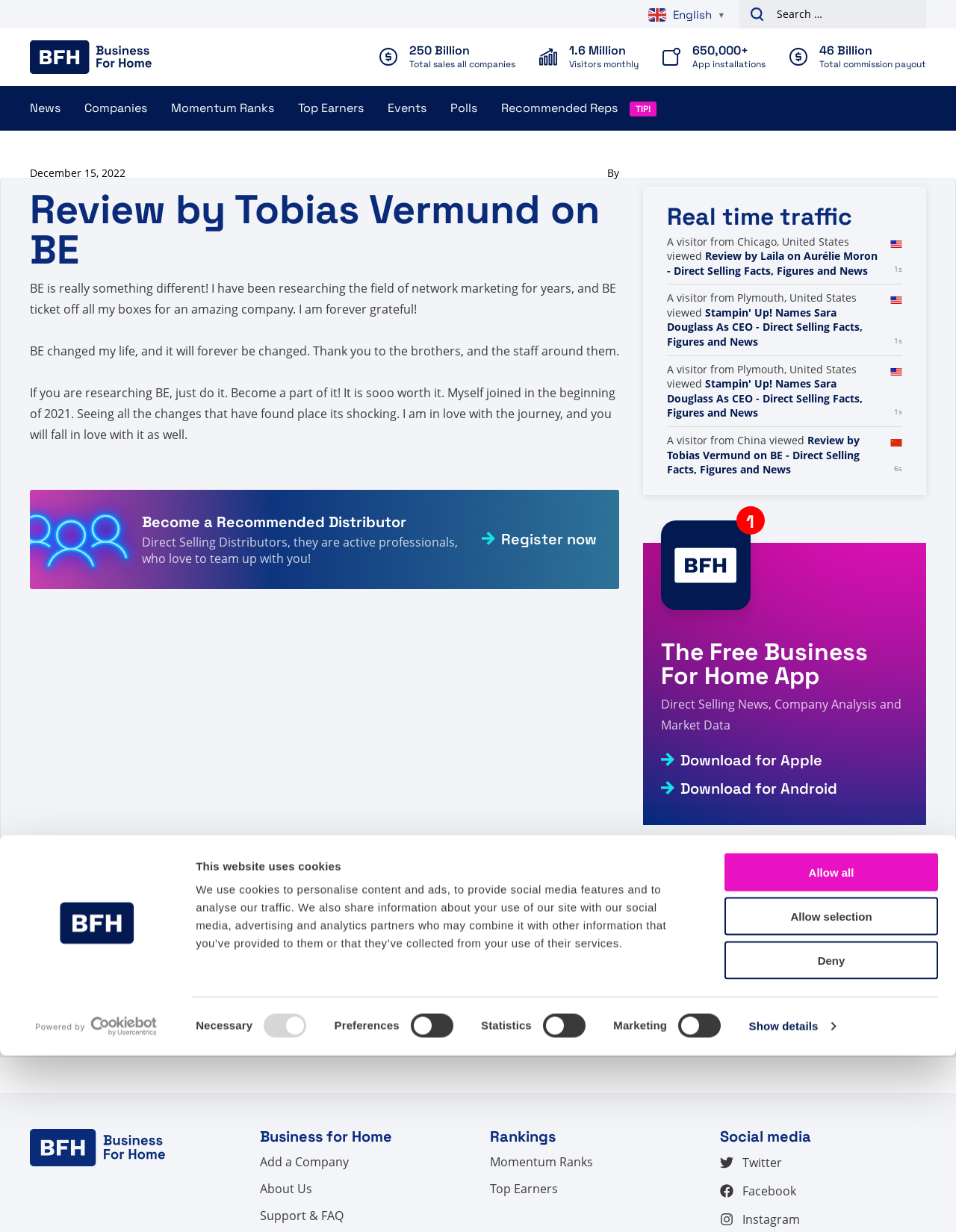Please find the bounding box coordinates of the element that needs to be clicked to perform the following instruction: "Read the review by Tobias Vermund on BE". The bounding box coordinates should be four float numbers between 0 and 1, represented as [left, top, right, bottom].

[0.031, 0.151, 0.648, 0.219]